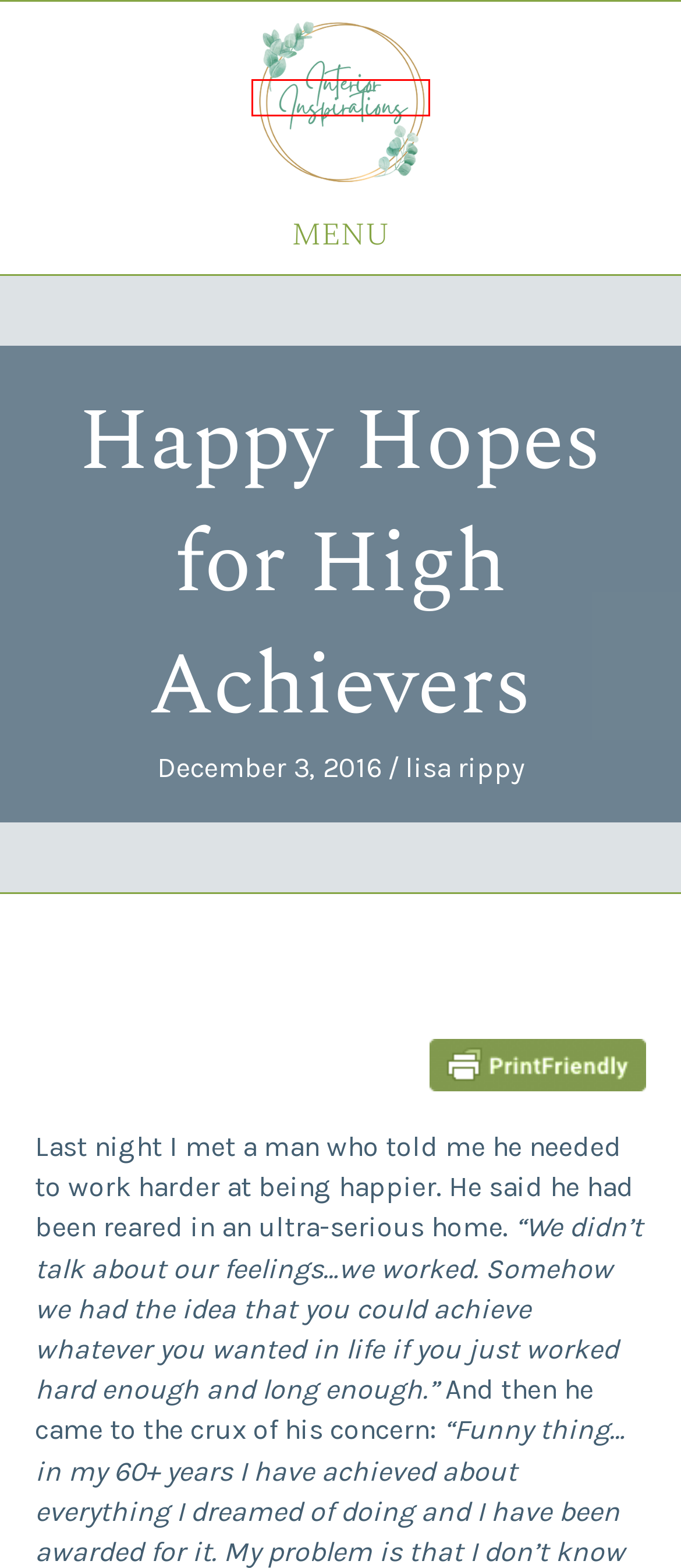You are given a webpage screenshot where a red bounding box highlights an element. Determine the most fitting webpage description for the new page that loads after clicking the element within the red bounding box. Here are the candidates:
A. Home - My Interior Inspirations
B. February 2019 - My Interior Inspirations
C. Decorating Archives - My Interior Inspirations
D. February 2016 - My Interior Inspirations
E. January 2020 - My Interior Inspirations
F. September 2023 - My Interior Inspirations
G. Pray Archives - My Interior Inspirations
H. April 2019 - My Interior Inspirations

A